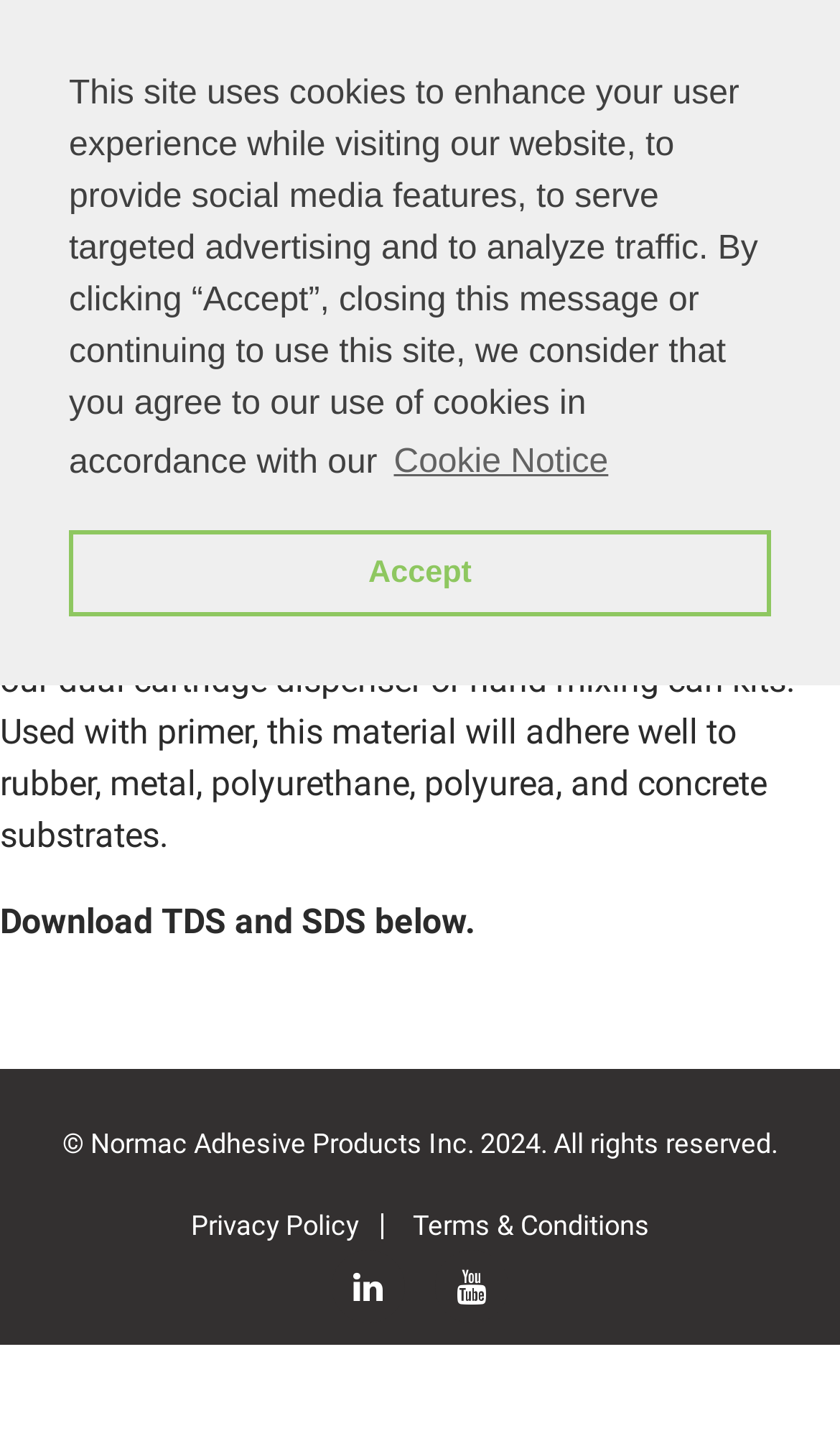Explain the webpage in detail, including its primary components.

The webpage is about Normac UR-80LV, a low viscosity liquid paste polyurethane coating. At the top, there is a logo on the left side, and a cookie consent dialog with a message about the site's use of cookies. The dialog has two buttons, "Learn more about cookies" and "Accept".

Below the cookie dialog, there are three lines of text. The first line displays the durometer hardness rating of the product, which is 80 +/- 5 Shore A. The second line shows the packaging options, which are cartridges of 300 ml/150 ml and 600 ml/300 ml. The third line is a heading that reads "Page 1".

Following the heading, there is a block of text that describes the product in detail. It explains that Normac UR-80LV is a low viscosity liquid paste designed for lasting surface protection and repair of existing substrates against wear, abrasion, and corrosion. The text also mentions the product's working characteristics, packaging, and applications.

Below the product description, there is a line of text that invites users to download the technical data sheet (TDS) and safety data sheet (SDS) of the product.

At the bottom of the page, there is a copyright notice that reads "© Normac Adhesive Products Inc. 2024. All rights reserved." Alongside the copyright notice, there are three links: "Privacy Policy", "Terms & Conditions", and three social media icons.